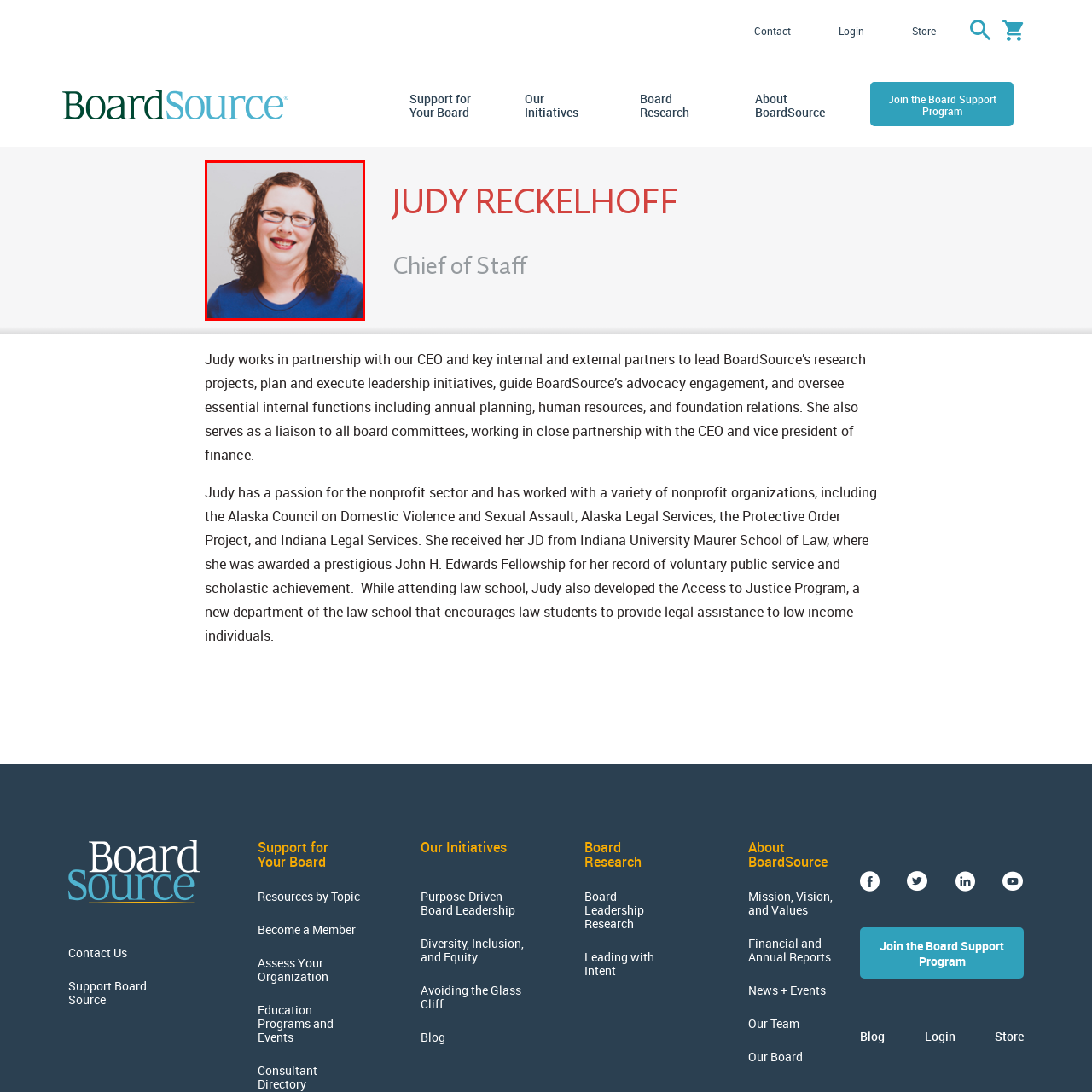What is Judy's academic achievement?
Focus on the area within the red boundary in the image and answer the question with one word or a short phrase.

JD from Indiana University